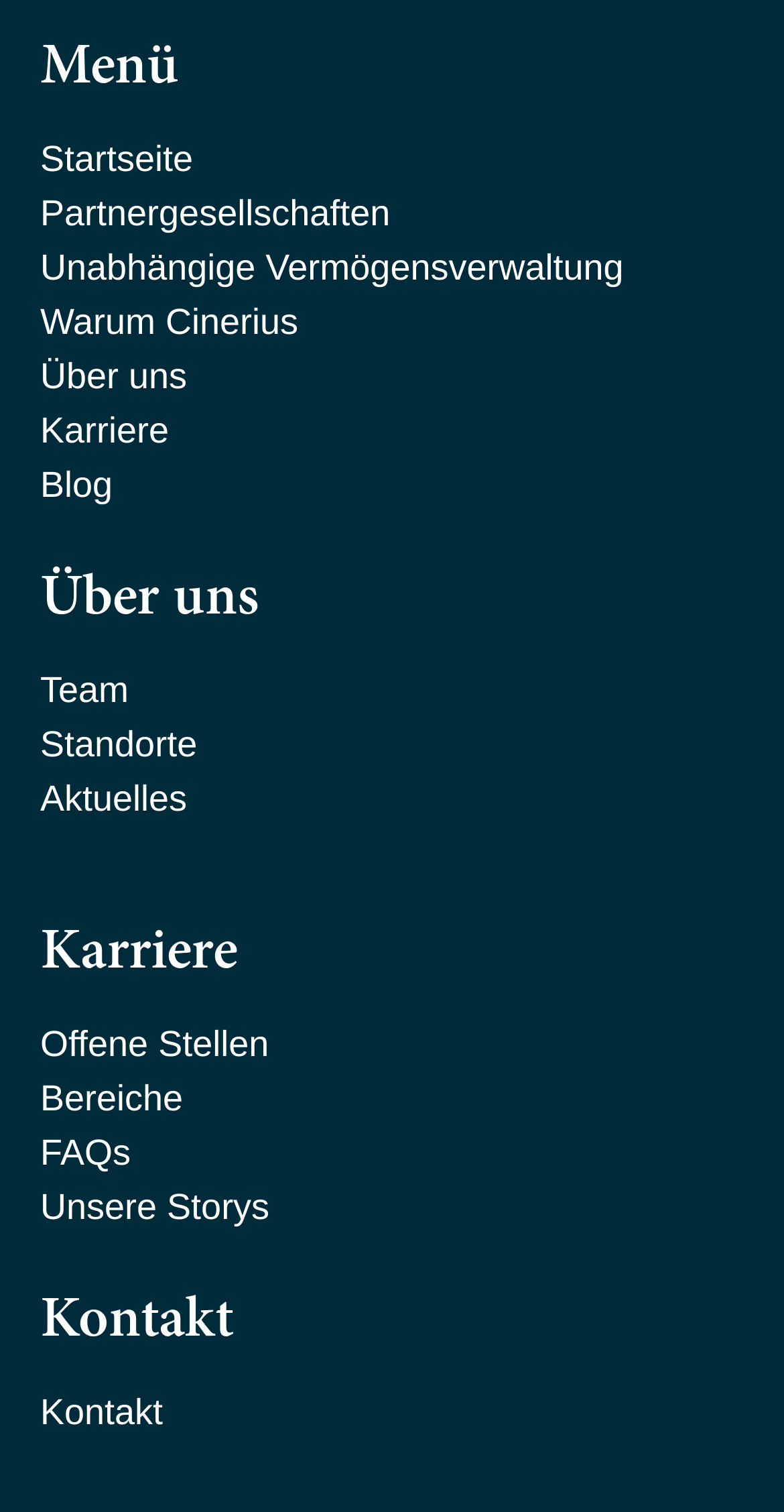What is the last link in the 'Karriere' section? Analyze the screenshot and reply with just one word or a short phrase.

Unsere Storys